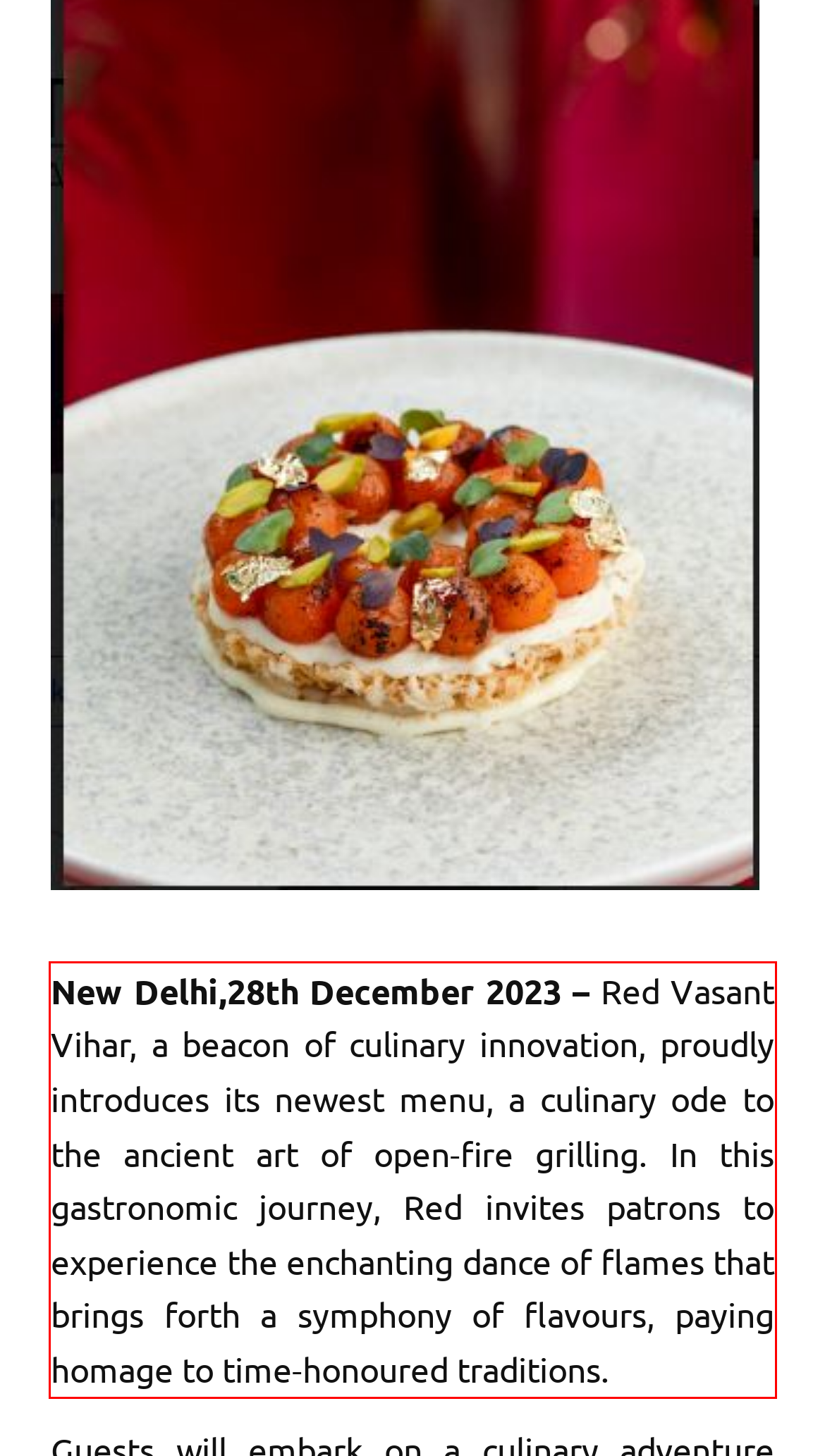Inspect the webpage screenshot that has a red bounding box and use OCR technology to read and display the text inside the red bounding box.

New Delhi,28th December 2023 – Red Vasant Vihar, a beacon of culinary innovation, proudly introduces its newest menu, a culinary ode to the ancient art of open-fire grilling. In this gastronomic journey, Red invites patrons to experience the enchanting dance of flames that brings forth a symphony of flavours, paying homage to time-honoured traditions.